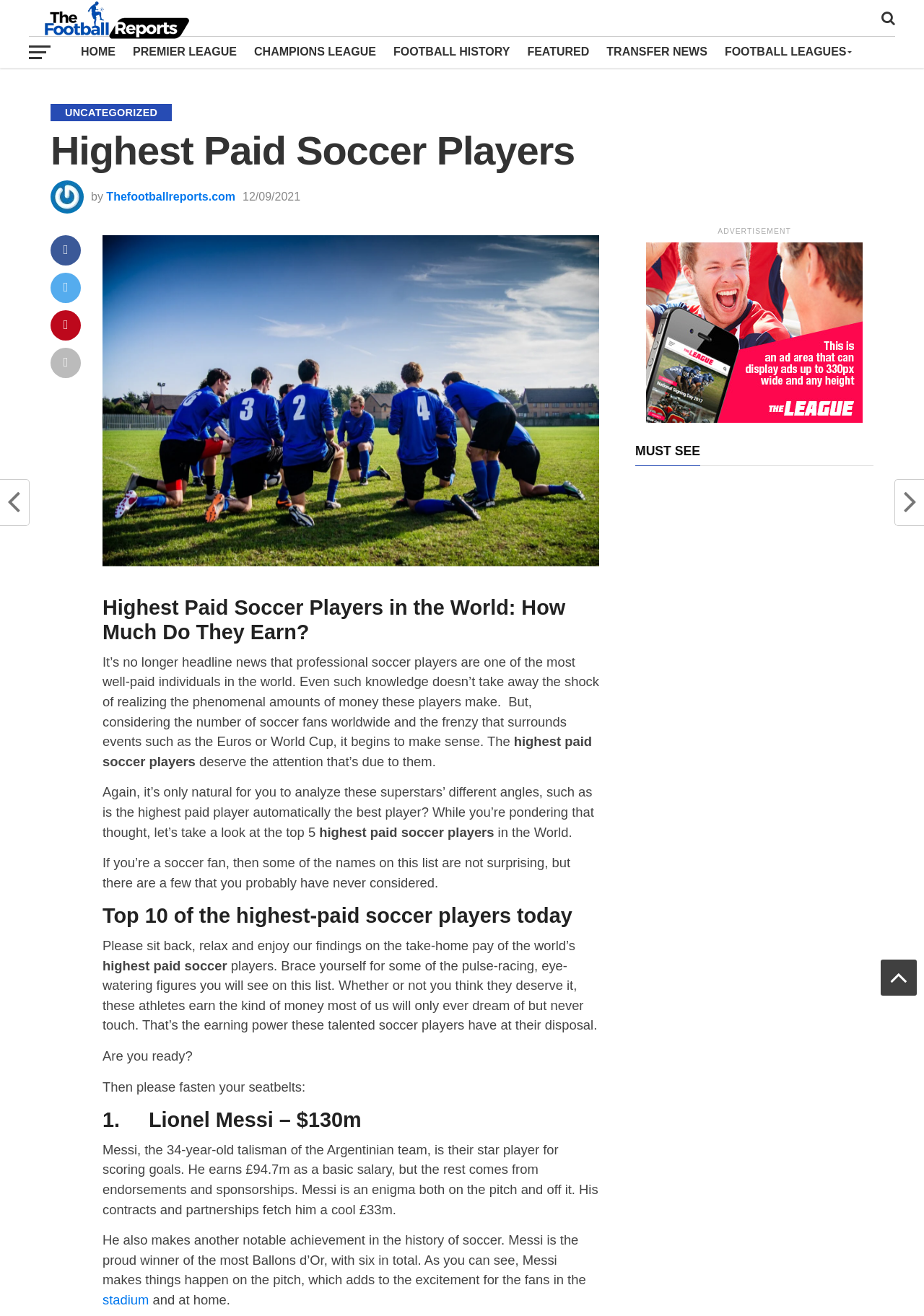Identify the bounding box coordinates of the region that needs to be clicked to carry out this instruction: "Check the article about Lionel Messi". Provide these coordinates as four float numbers ranging from 0 to 1, i.e., [left, top, right, bottom].

[0.111, 0.868, 0.647, 0.925]